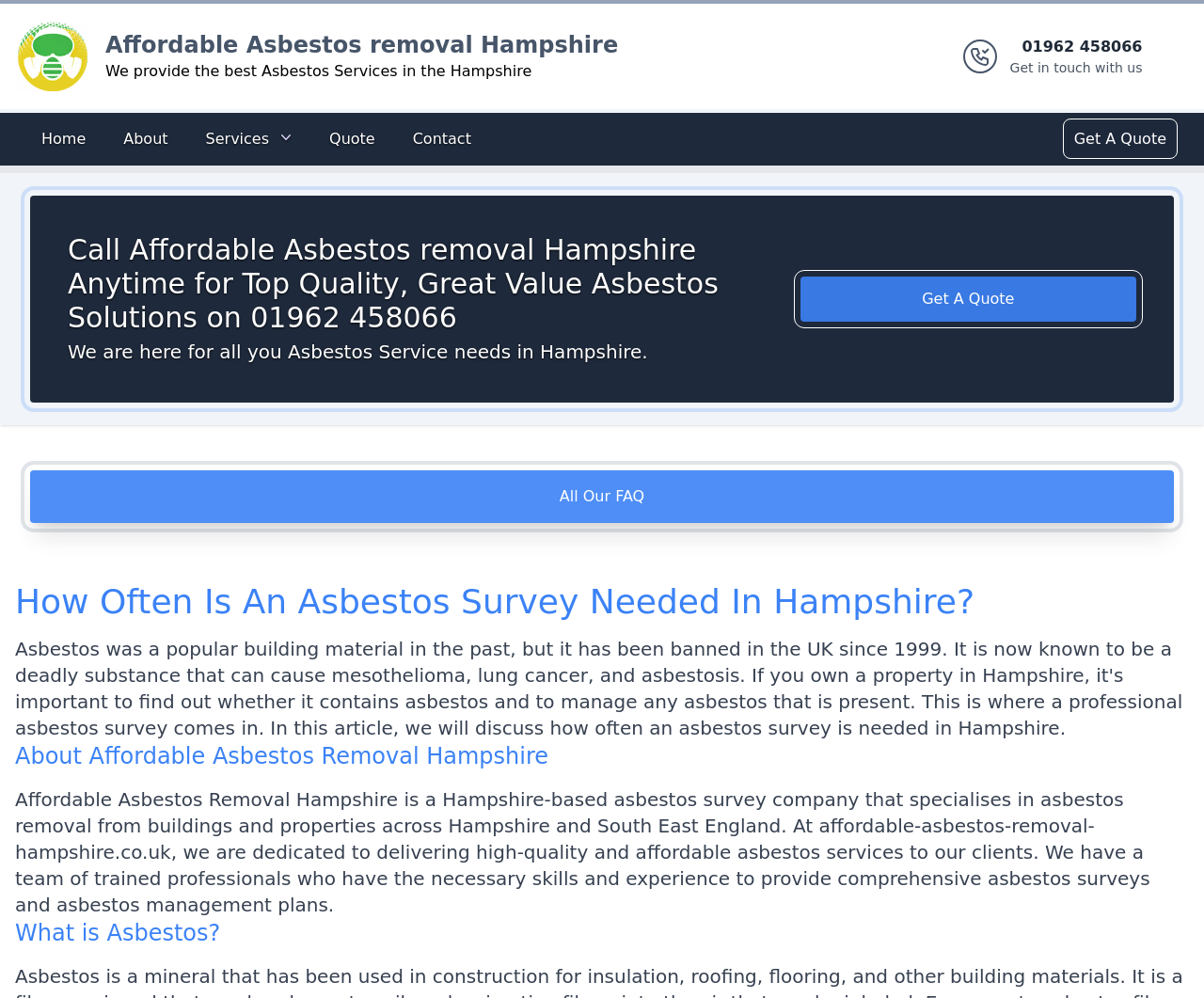What is the purpose of the company?
Respond to the question with a single word or phrase according to the image.

Asbestos removal and survey